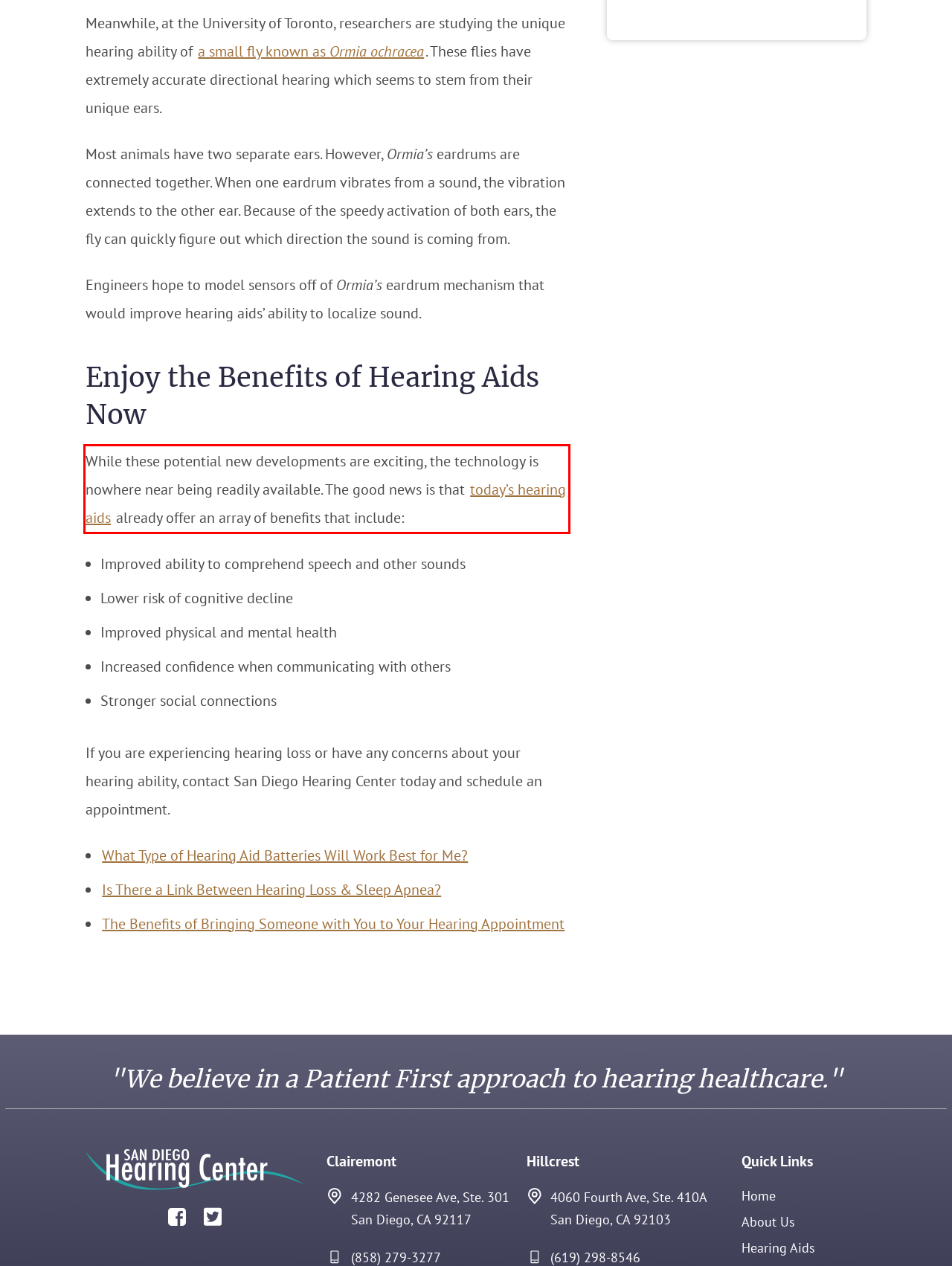Your task is to recognize and extract the text content from the UI element enclosed in the red bounding box on the webpage screenshot.

While these potential new developments are exciting, the technology is nowhere near being readily available. The good news is that today’s hearing aids already offer an array of benefits that include: